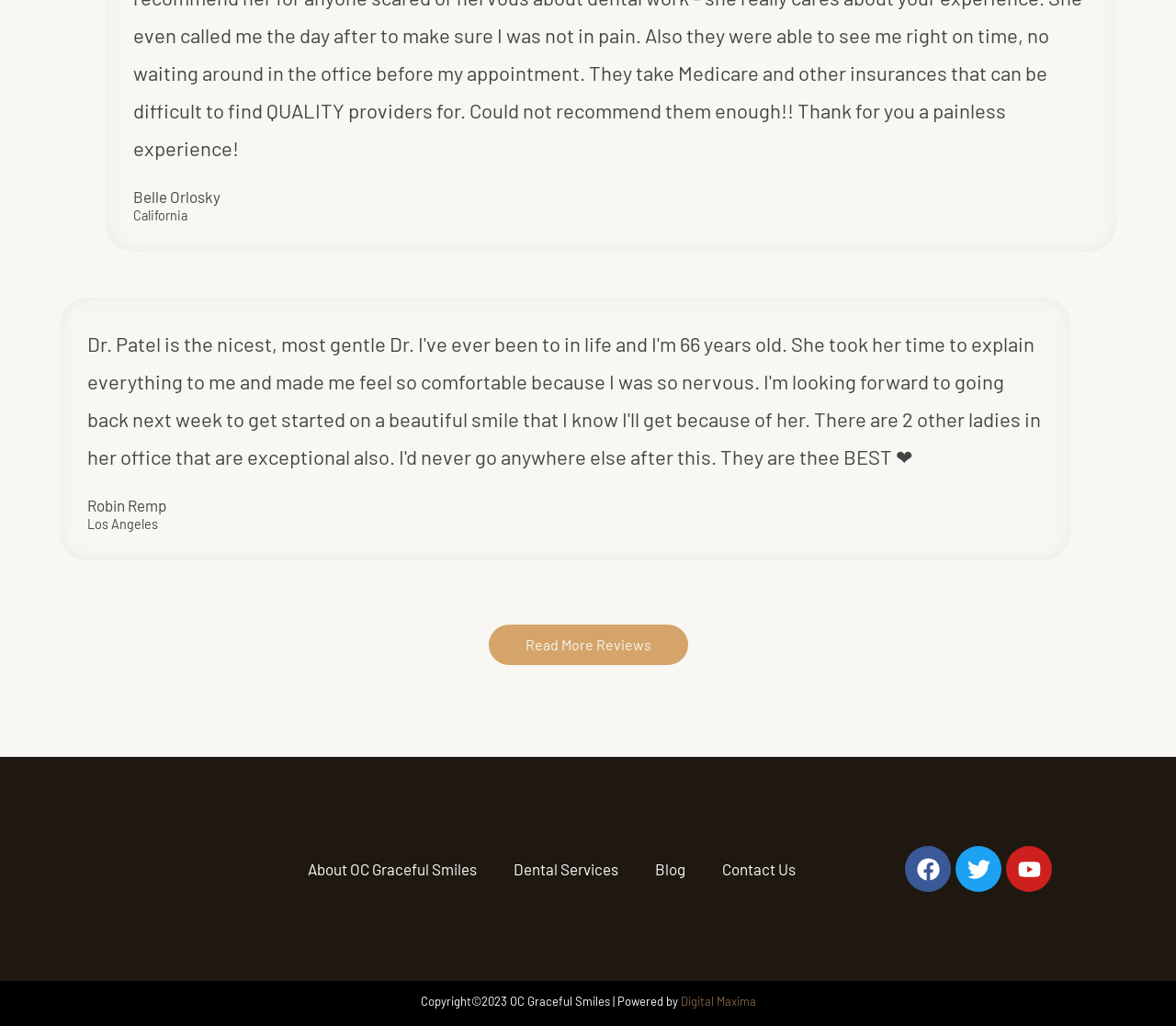Identify the bounding box coordinates of the clickable section necessary to follow the following instruction: "Visit 'About OC Graceful Smiles'". The coordinates should be presented as four float numbers from 0 to 1, i.e., [left, top, right, bottom].

[0.246, 0.826, 0.421, 0.868]